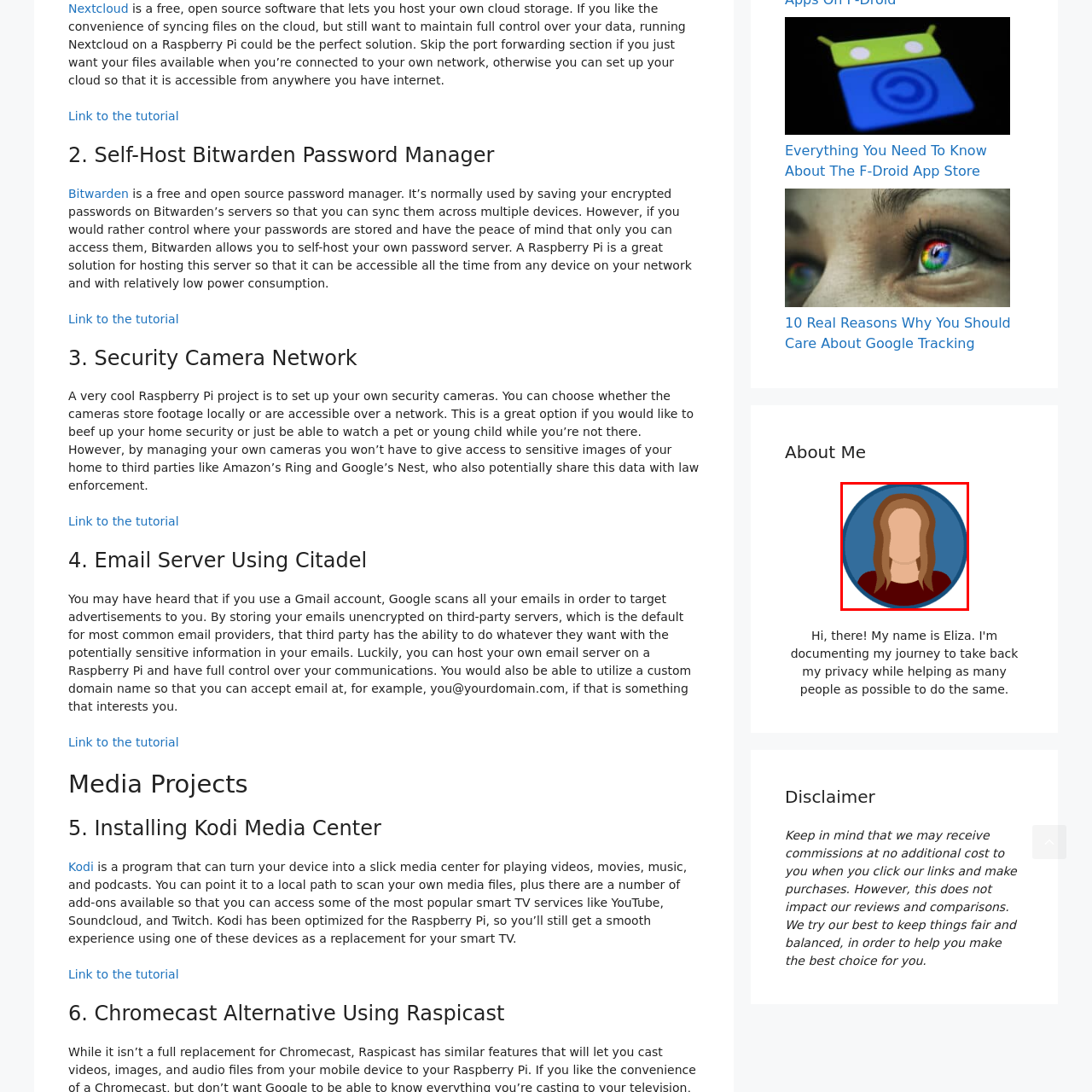Does the person have a happy expression?
Refer to the image highlighted by the red box and give a one-word or short-phrase answer reflecting what you see.

No